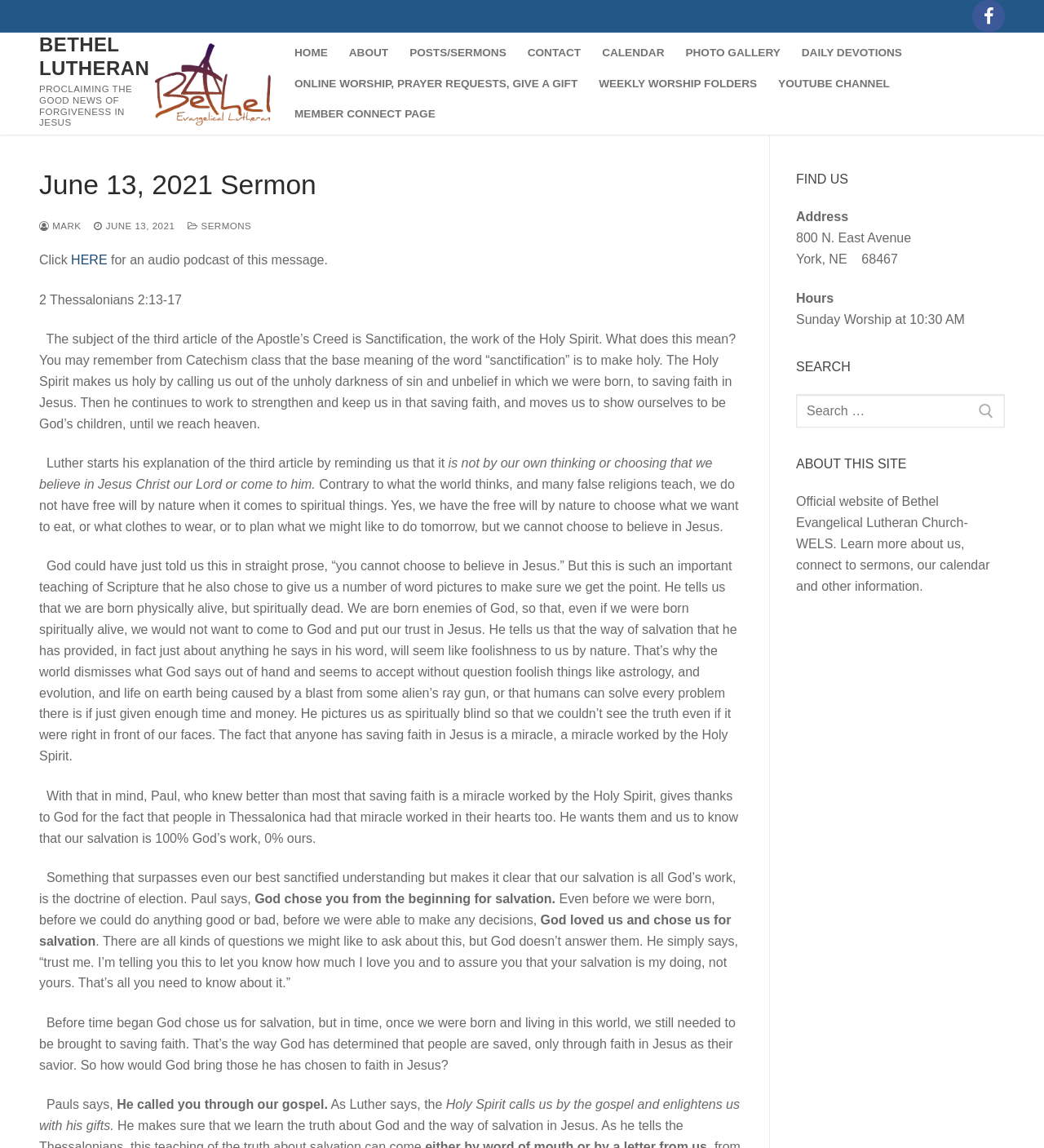Identify the bounding box coordinates of the specific part of the webpage to click to complete this instruction: "Search for something".

[0.762, 0.343, 0.962, 0.373]